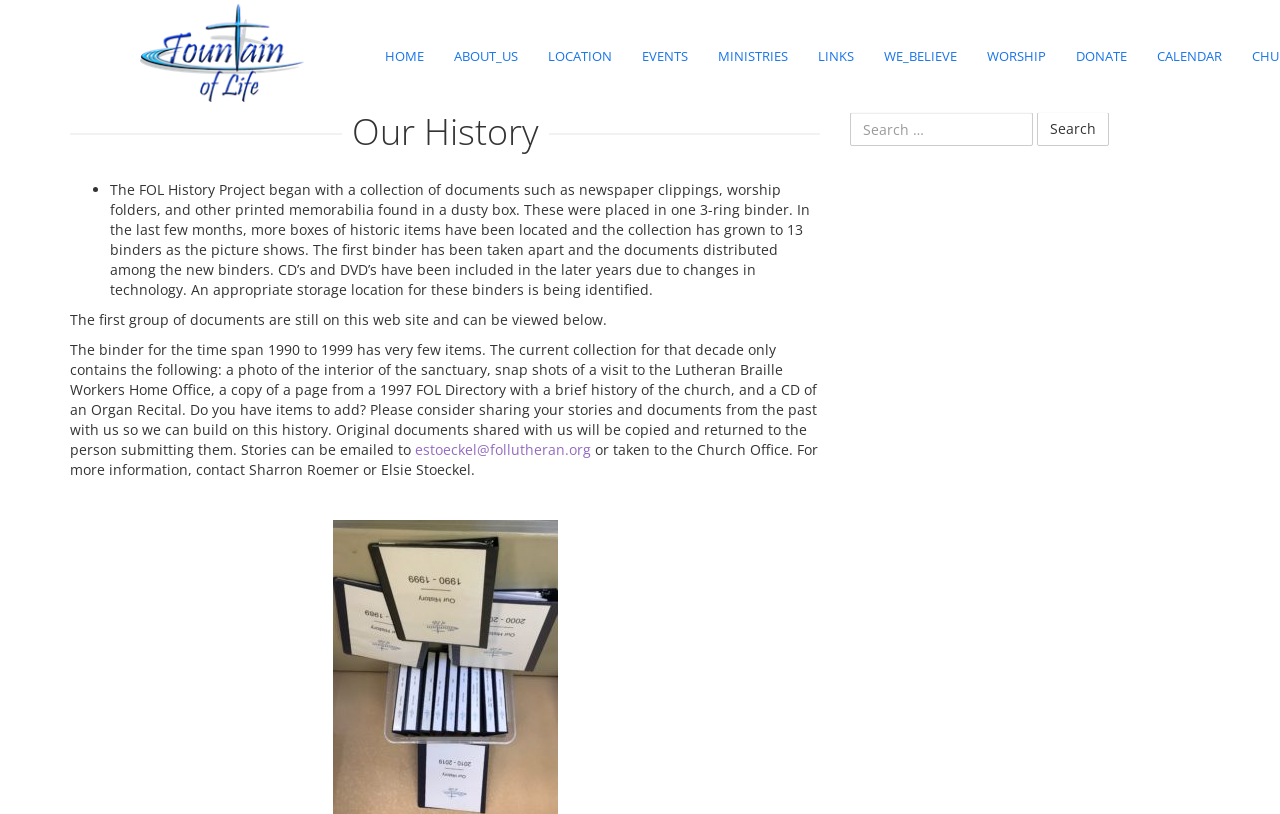Identify the coordinates of the bounding box for the element described below: "Other Information Available in Library". Return the coordinates as four float numbers between 0 and 1: [left, top, right, bottom].

[0.307, 0.808, 0.452, 0.874]